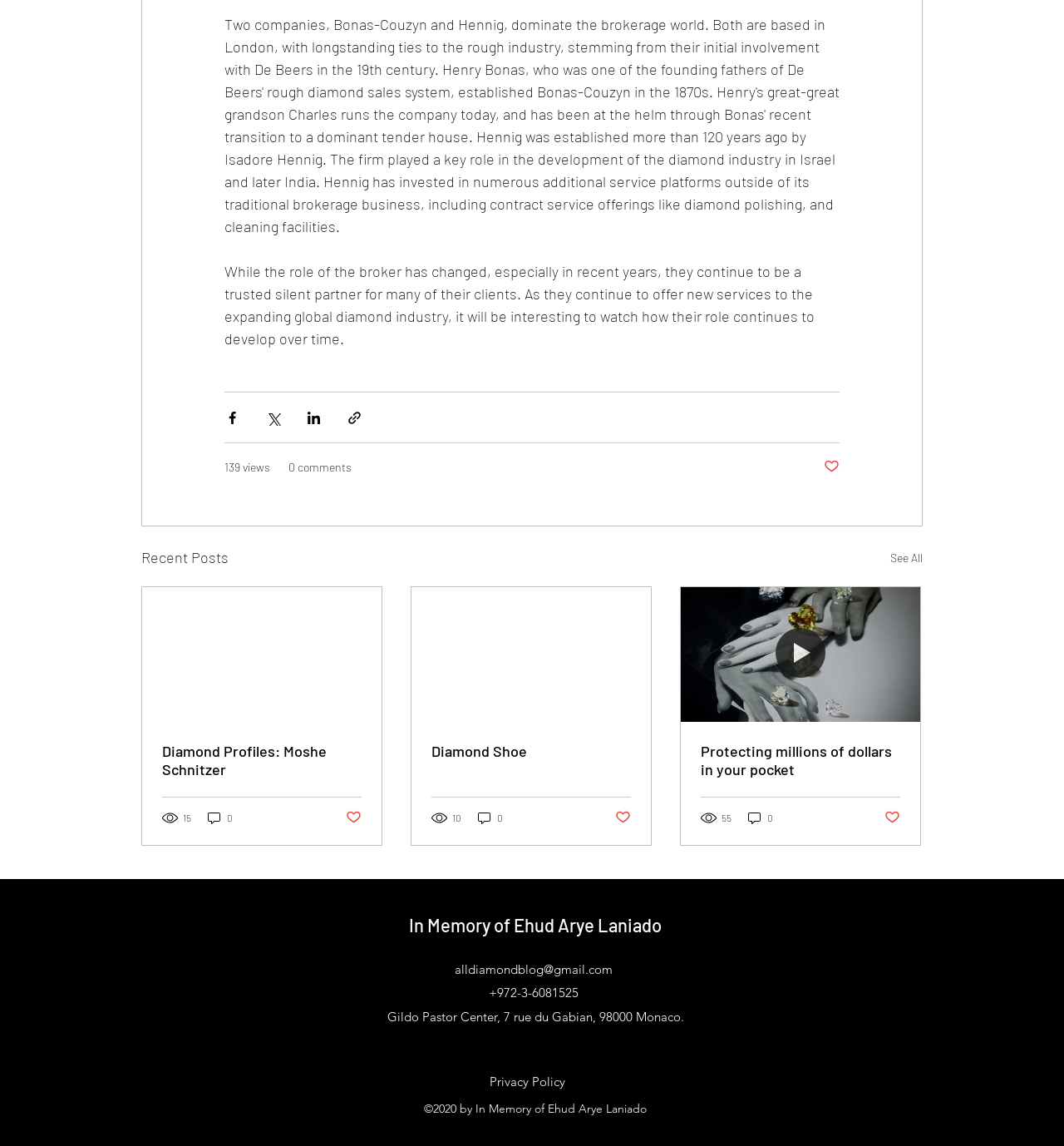Highlight the bounding box coordinates of the element you need to click to perform the following instruction: "Read article about Diamond Profiles: Moshe Schnitzer."

[0.152, 0.648, 0.34, 0.679]